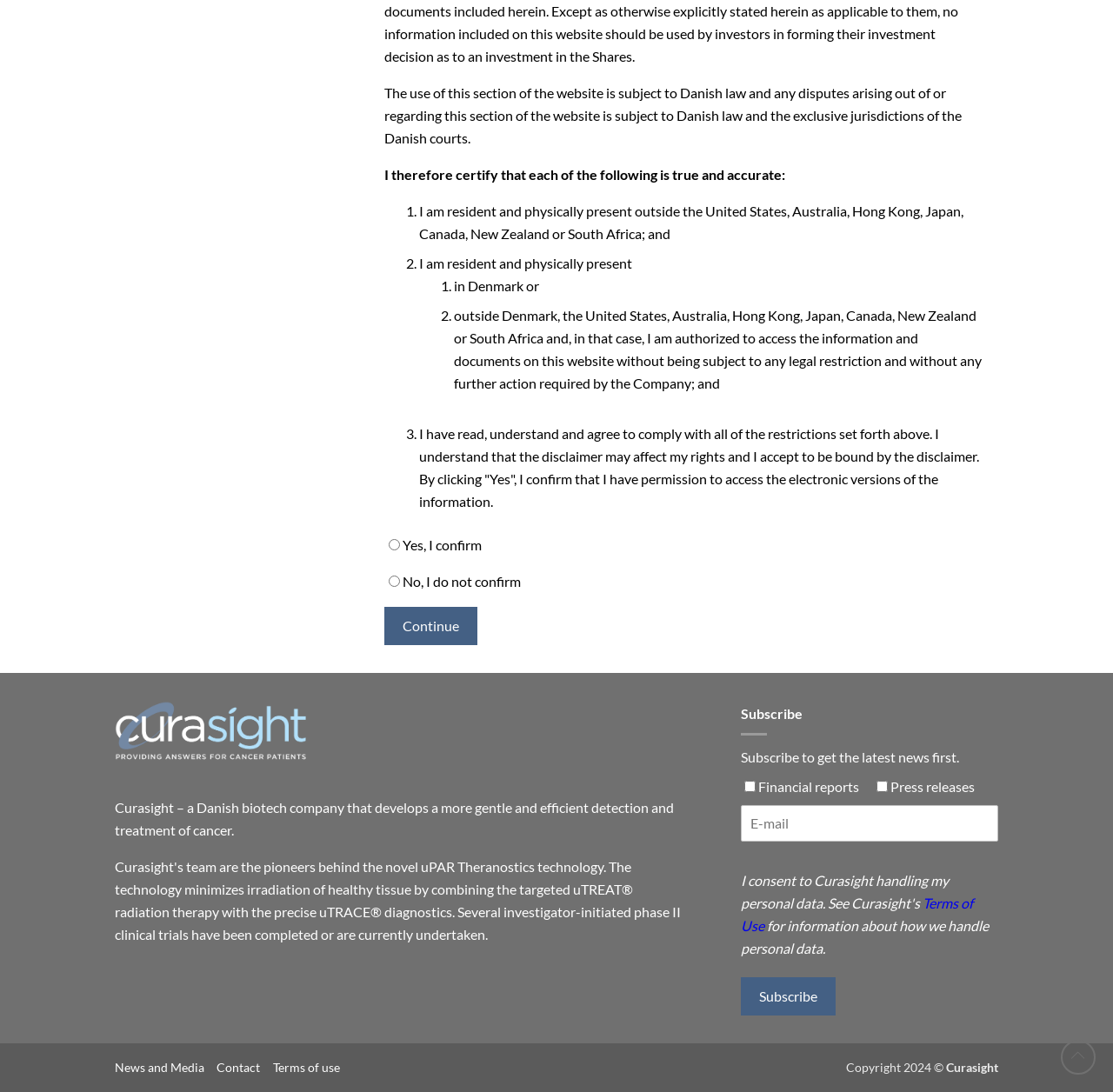How many checkboxes are available for subscription?
Observe the image and answer the question with a one-word or short phrase response.

2